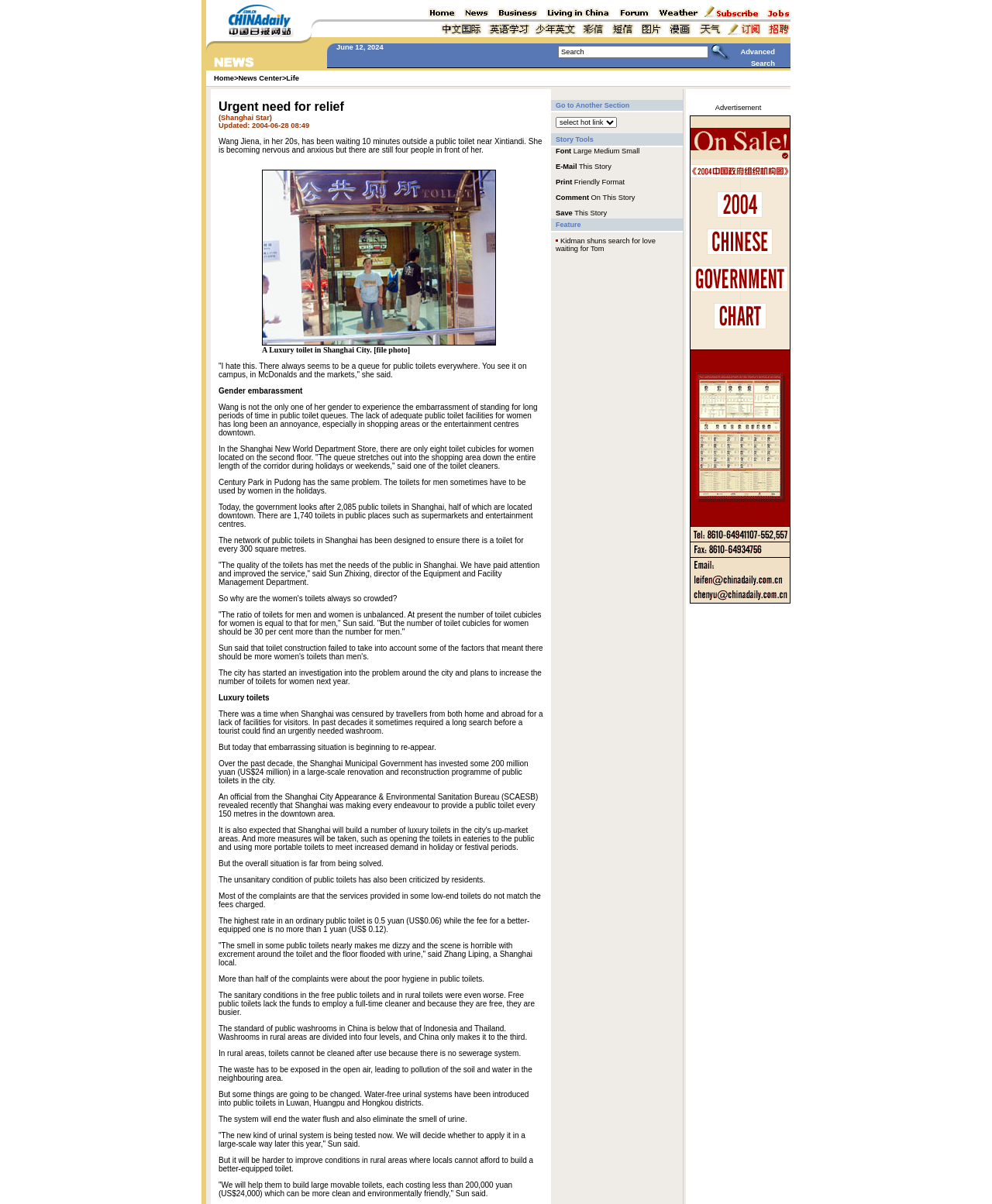Provide a thorough summary of the webpage.

This webpage appears to be a news article about the urgent need for relief in Shanghai, China, specifically regarding the lack of adequate public toilet facilities for women. 

At the top of the page, there is a table with several images, including a small icon and a larger image. Below this table, there is a navigation menu with links to "News Center" and "Life". 

The main content of the article is divided into several sections, each with a heading and a few paragraphs of text. The article discusses the issue of long queues for public toilets, particularly for women, and how this has become a source of embarrassment and frustration. It also mentions the lack of adequate public toilet facilities in shopping areas and entertainment centers downtown. 

There are several images scattered throughout the article, including a photo of a luxury toilet in Shanghai City. The article also includes quotes from individuals, including a woman who expresses her frustration with the situation and a government official who discusses the efforts being made to improve the situation. 

The article goes on to discuss the history of public toilets in Shanghai, including the city's efforts to renovate and reconstruct public toilets over the past decade. However, it notes that the overall situation is still far from being solved, with many public toilets remaining unsanitary and poorly maintained.